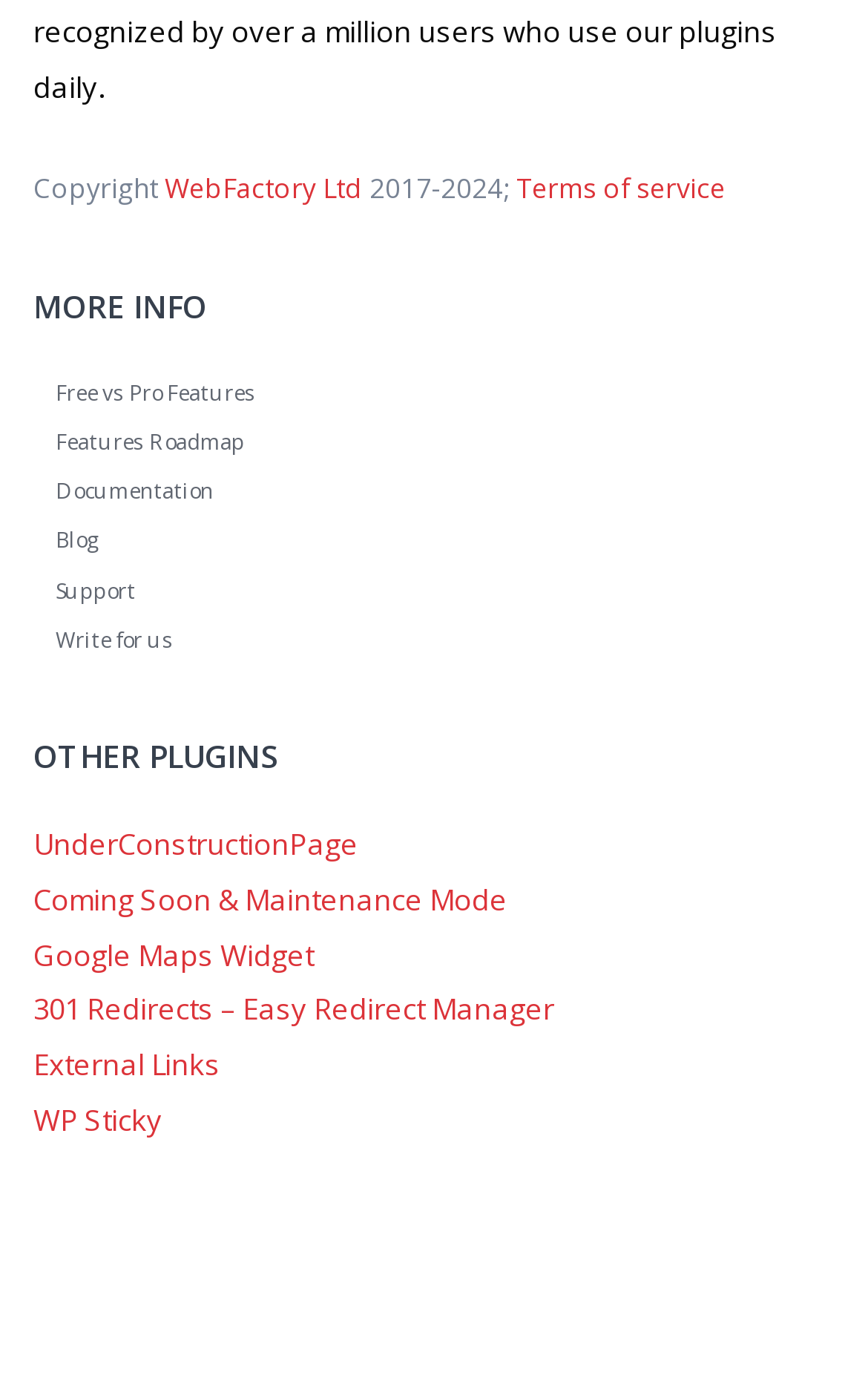Please identify the bounding box coordinates of the area that needs to be clicked to follow this instruction: "Read the terms of service".

[0.595, 0.122, 0.836, 0.149]